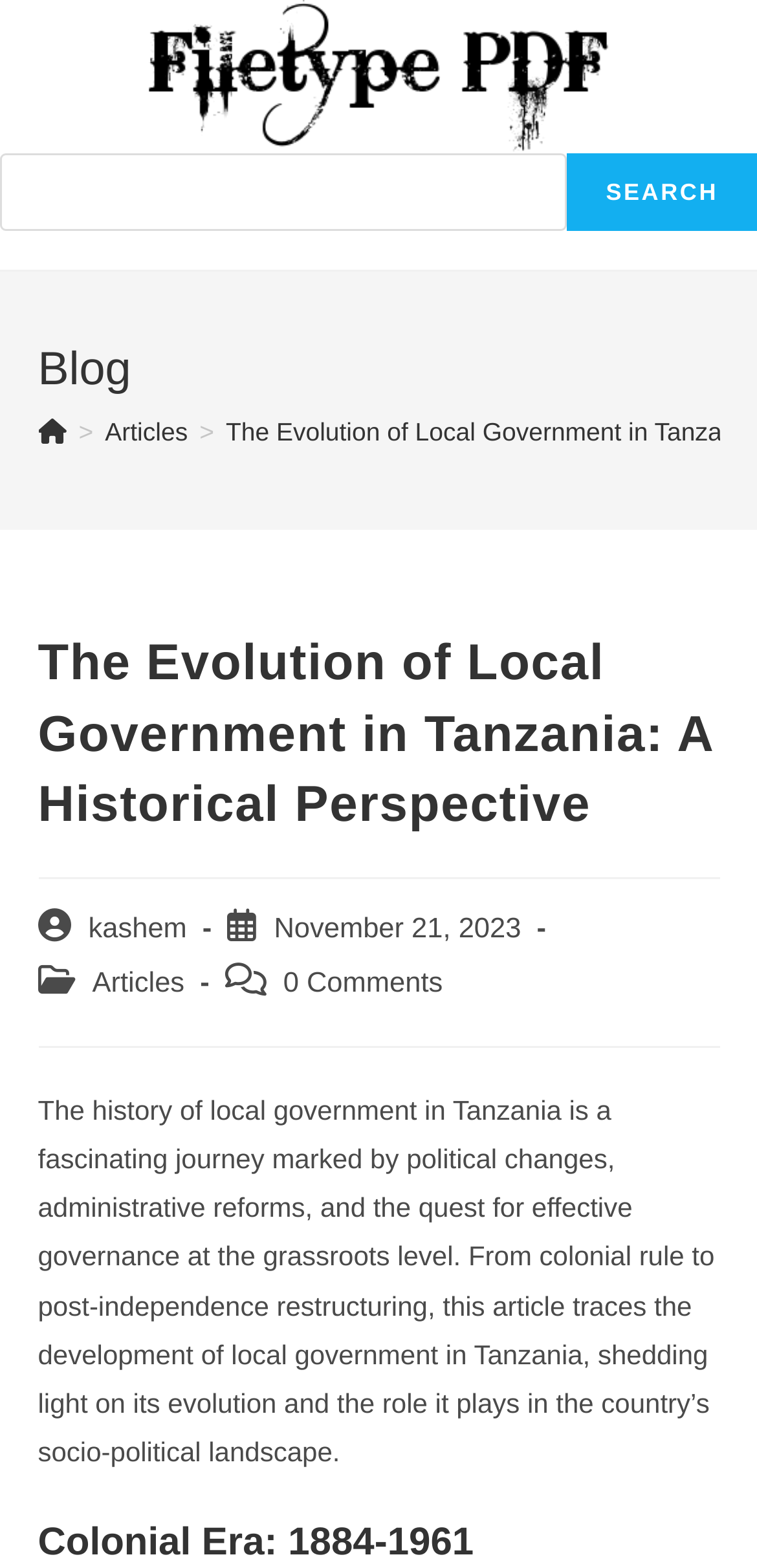Could you specify the bounding box coordinates for the clickable section to complete the following instruction: "Read the article by kashem"?

[0.117, 0.583, 0.247, 0.603]